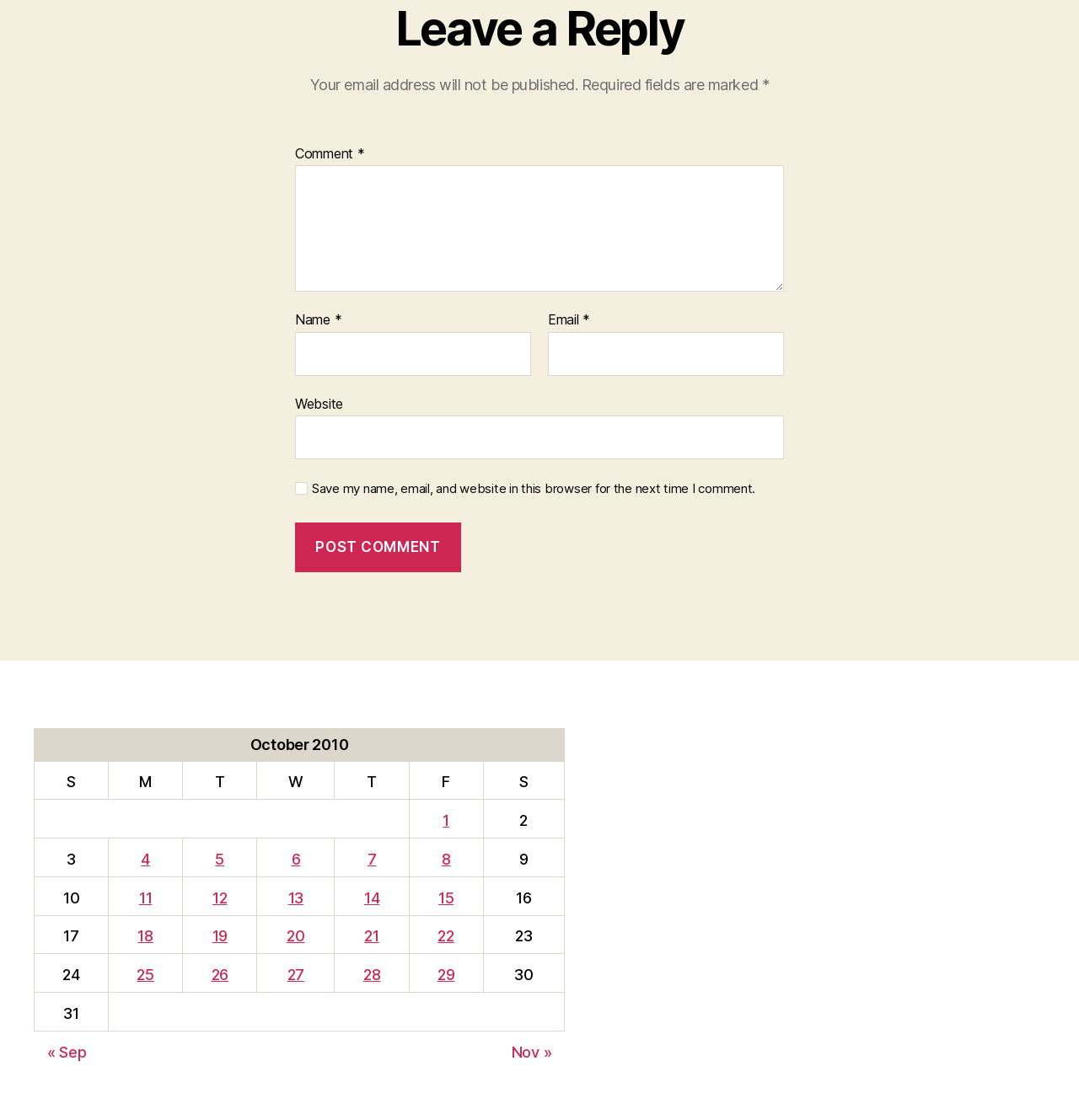Using floating point numbers between 0 and 1, provide the bounding box coordinates in the format (top-left x, top-left y, bottom-right x, bottom-right y). Locate the UI element described here: parent_node: Comment * name="comment"

[0.273, 0.148, 0.727, 0.26]